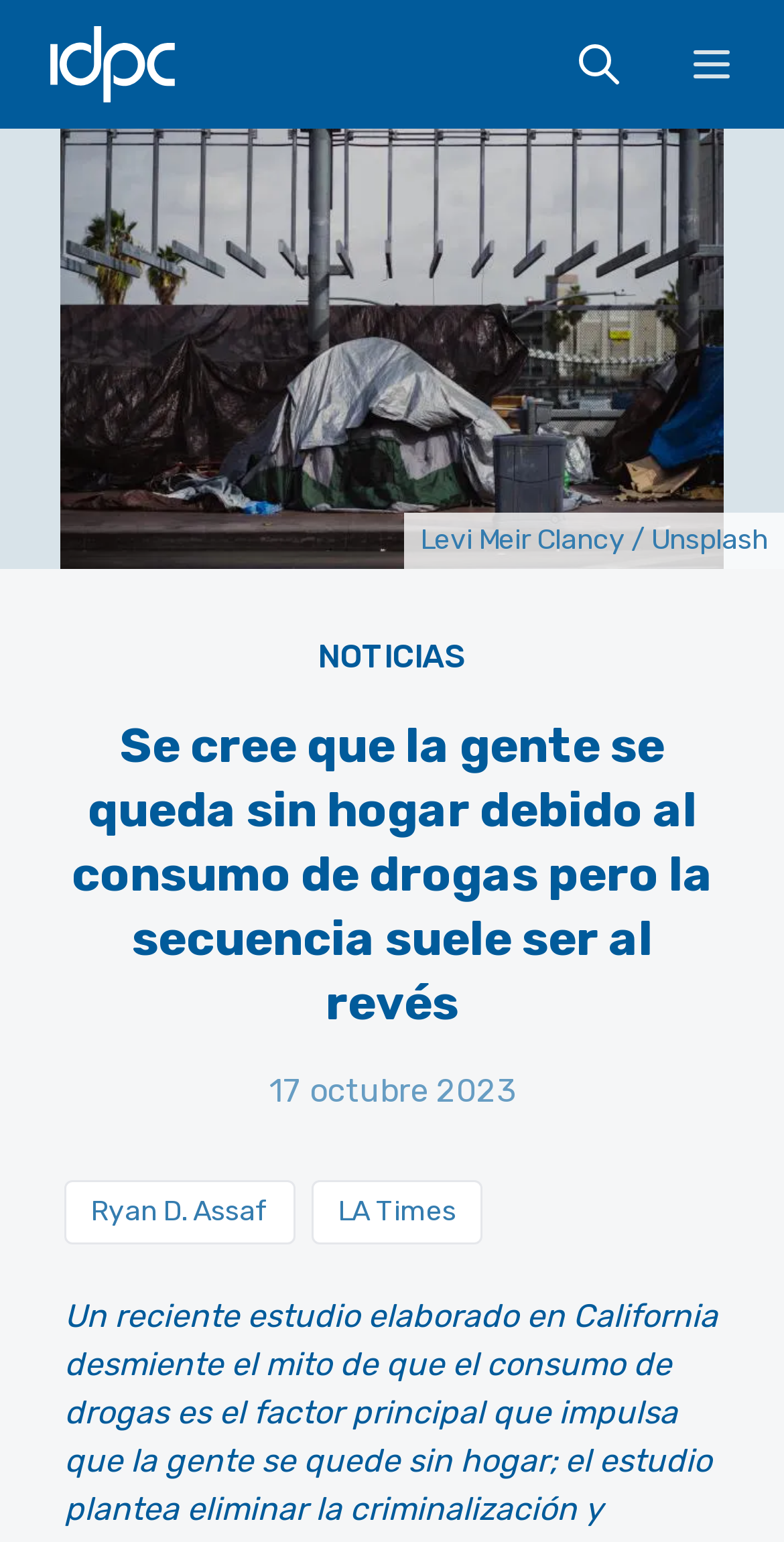Offer a detailed explanation of the webpage layout and contents.

The webpage appears to be a news article page. At the top left, there is a logo of "IDPC" accompanied by a small image. To the right of the logo, there is a link. A button labeled "Open menu" is located at the top right corner.

Below the top section, there is a large image that spans the entire width of the page. The image has a caption "Levi Meir Clancy / Unsplash" at the bottom right. 

Underneath the image, there is a header section that contains a link to "NOTICIAS" and a heading that reads "Se cree que la gente se queda sin hogar debido al consumo de drogas pero la secuencia suele ser al revés". The date "17 octubre 2023" is displayed below the heading.

The article's author, "Ryan D. Assaf", and the publication, "LA Times", are credited at the bottom of the page.